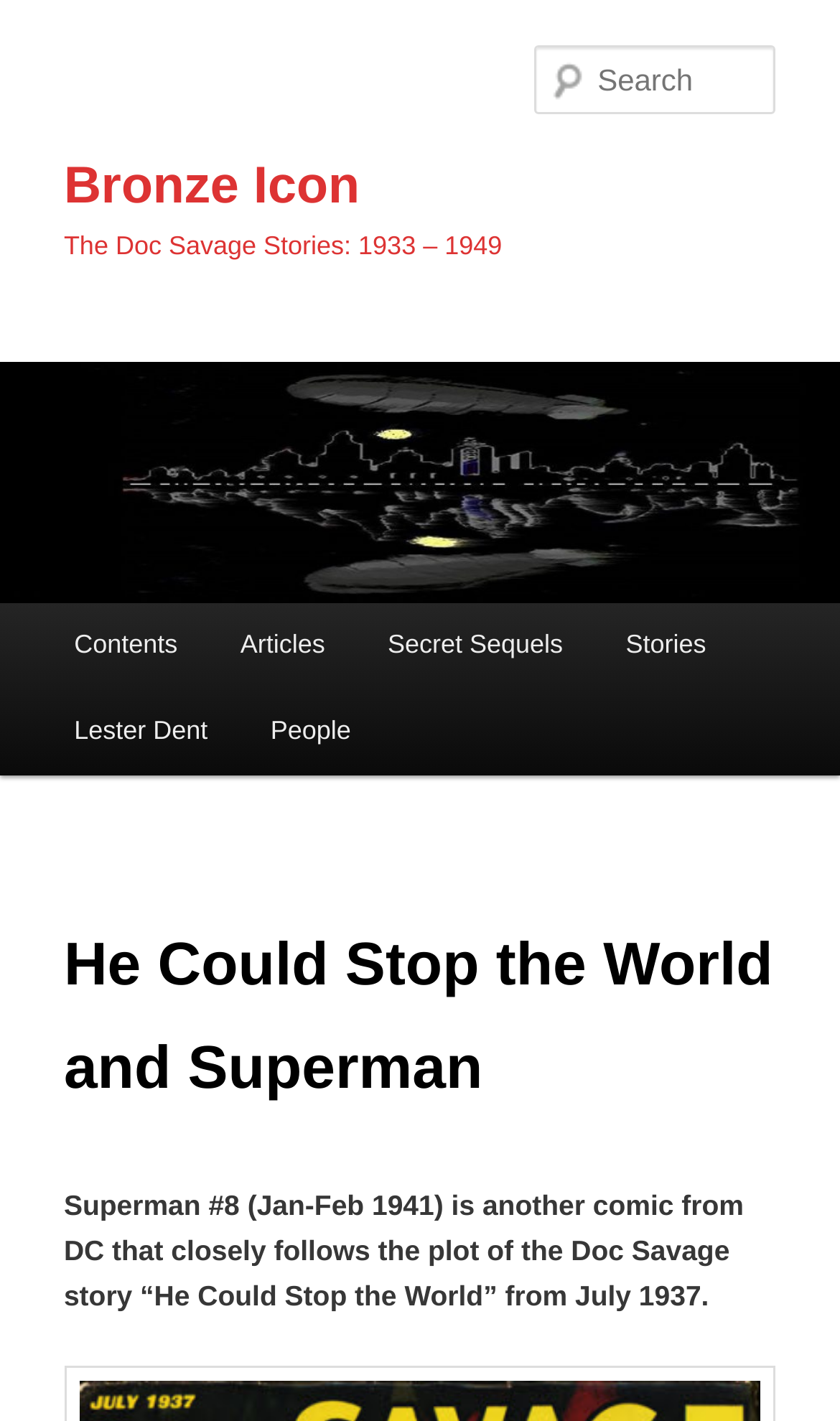Describe all the visual and textual components of the webpage comprehensively.

The webpage is a comparison of a Doc Savage story "He Could Stop the World" to a similar story in Superman #8. At the top left corner, there is a link to "Skip to primary content". Below it, there is a heading "Bronze Icon" with a link to "Bronze Icon" on the right side. 

Next to the "Bronze Icon" heading, there is another heading "The Doc Savage Stories: 1933 – 1949". On the left side of the page, there is a large image of "Bronze Icon" that spans from the top to the middle of the page. 

On the top right corner, there is a search box with a label "Search". Below the search box, there is a heading "Main menu" with several links underneath, including "Contents", "Articles", "Secret Sequels", "Stories", "Lester Dent", and "People". 

Under the "People" link, there is a section with a heading "He Could Stop the World and Superman" and a paragraph of text that describes the comparison between the two stories, stating that Superman #8 from 1941 closely follows the plot of the Doc Savage story "He Could Stop the World" from 1937.